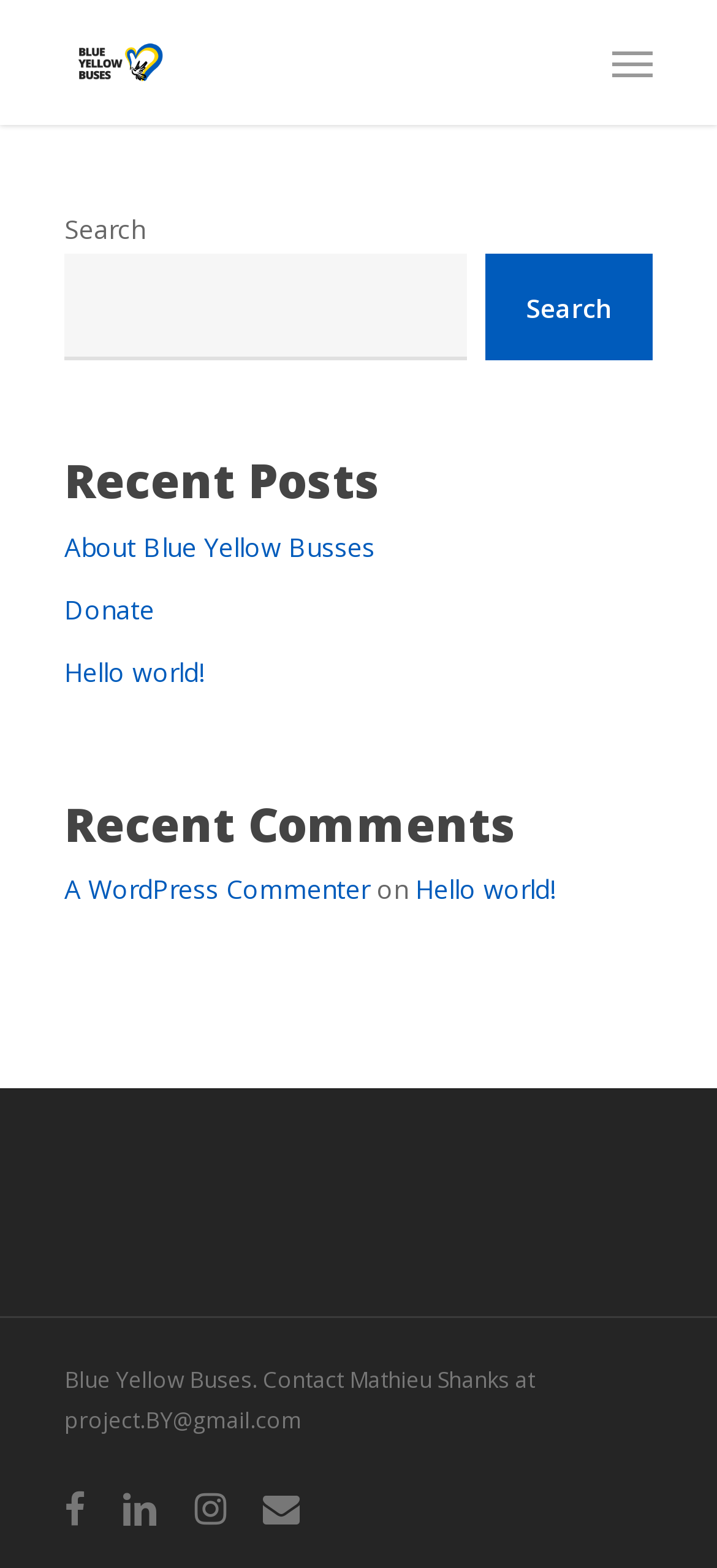Give an extensive and precise description of the webpage.

The webpage is about Blue Yellow Buses, with a prominent link and image at the top left corner, both sharing the same name as the webpage. To the top right, there is a navigation menu and a search bar with a search button. The search bar is accompanied by a "Search" label.

Below the search bar, there is a heading titled "Recent Posts" followed by three links: "About Blue Yellow Busses", "Donate", and "Hello world!". 

Further down, there is another heading titled "Recent Comments" followed by an article section. Within this section, there is a footer area containing a comment from "A WordPress Commenter" on the article "Hello world!".

At the bottom of the page, there is a contact information section with a text stating "Blue Yellow Buses. Contact Mathieu Shanks at project.BY@gmail.com". Below this, there are four social media links: facebook, linkedin, instagram, and email, aligned horizontally from left to right.